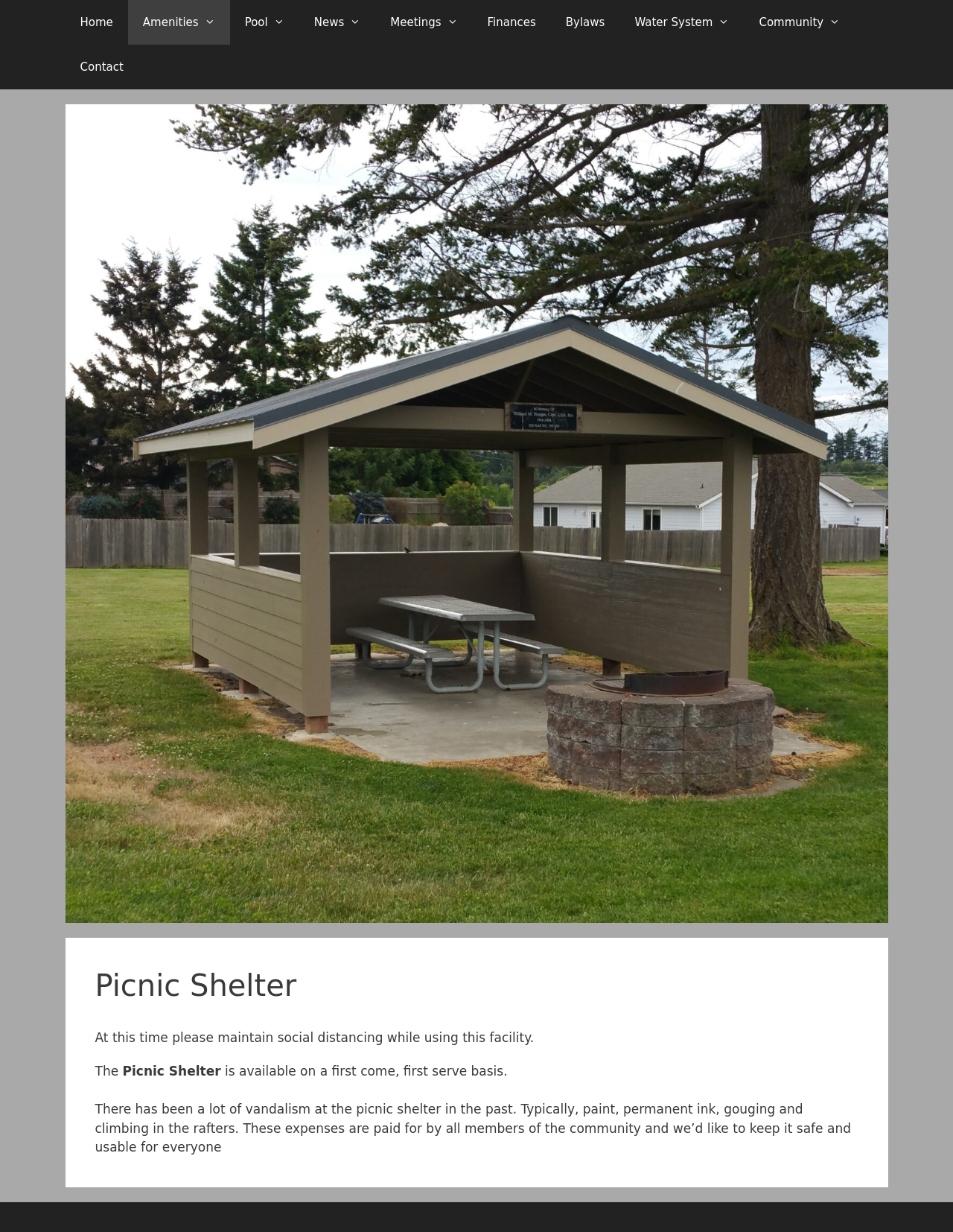Determine the coordinates of the bounding box for the clickable area needed to execute this instruction: "Read News".

[0.314, 0.0, 0.394, 0.036]